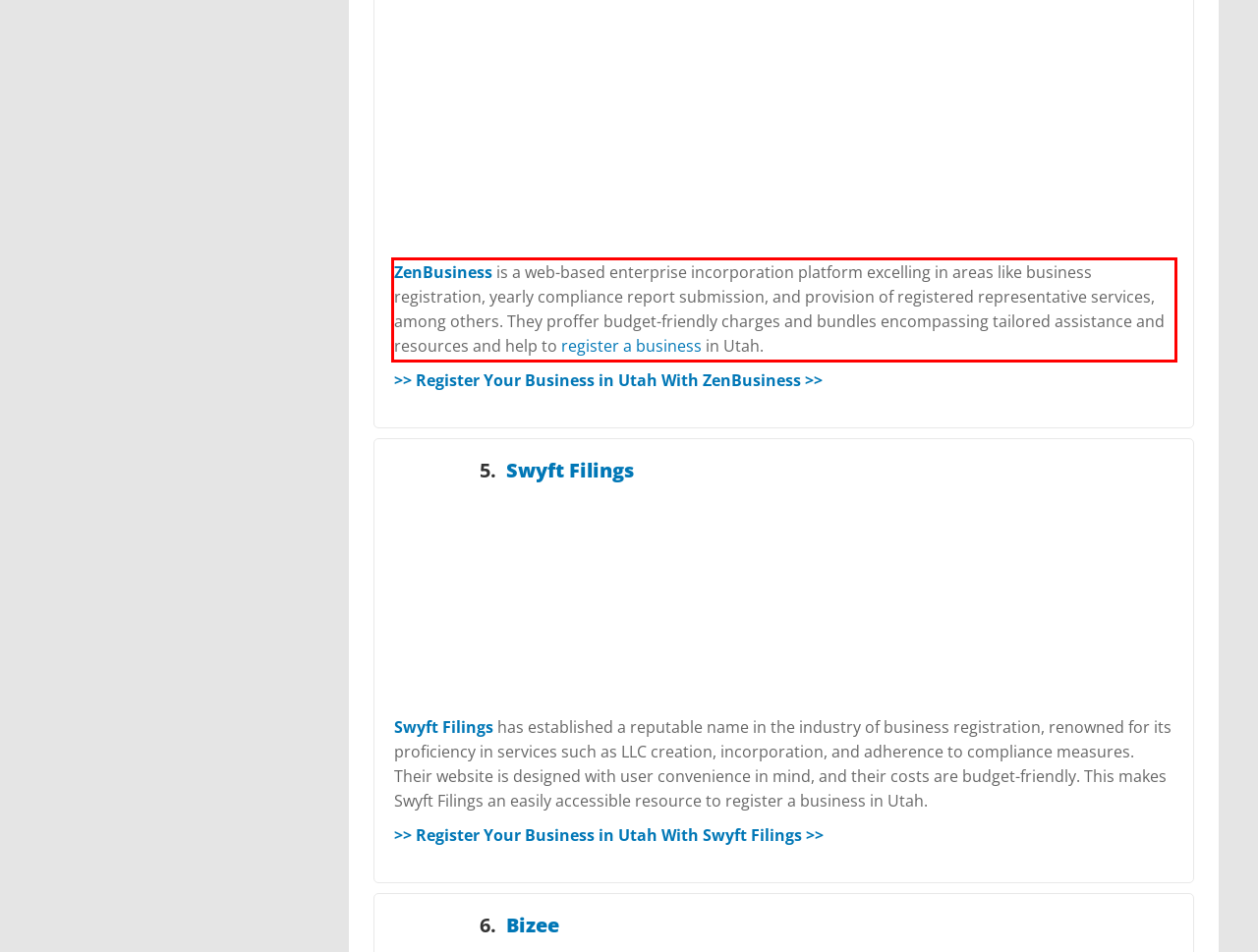You are given a screenshot with a red rectangle. Identify and extract the text within this red bounding box using OCR.

ZenBusiness is a web-based enterprise incorporation platform excelling in areas like business registration, yearly compliance report submission, and provision of registered representative services, among others. They proffer budget-friendly charges and bundles encompassing tailored assistance and resources and help to register a business in Utah.